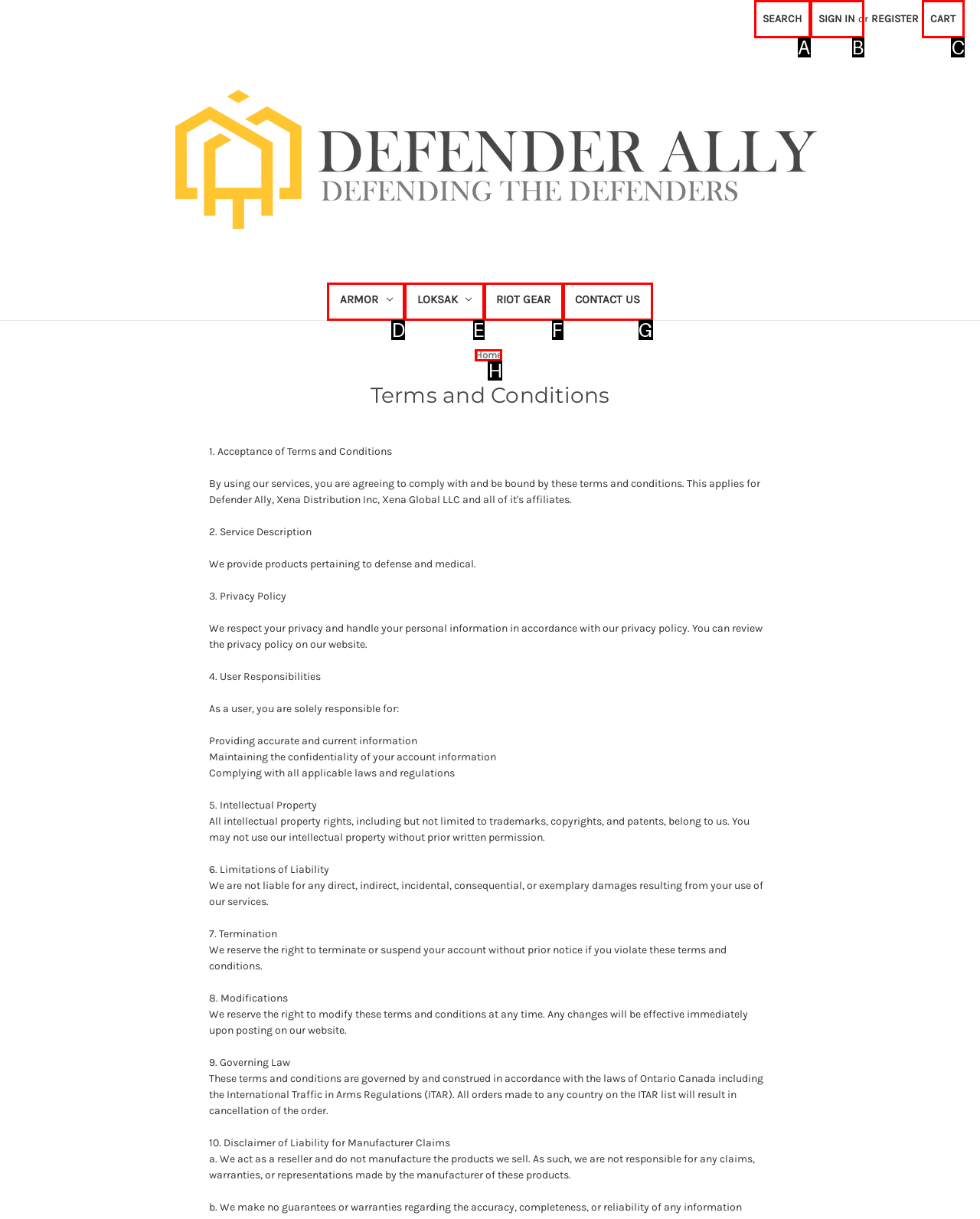Which letter corresponds to the correct option to complete the task: View your cart?
Answer with the letter of the chosen UI element.

C